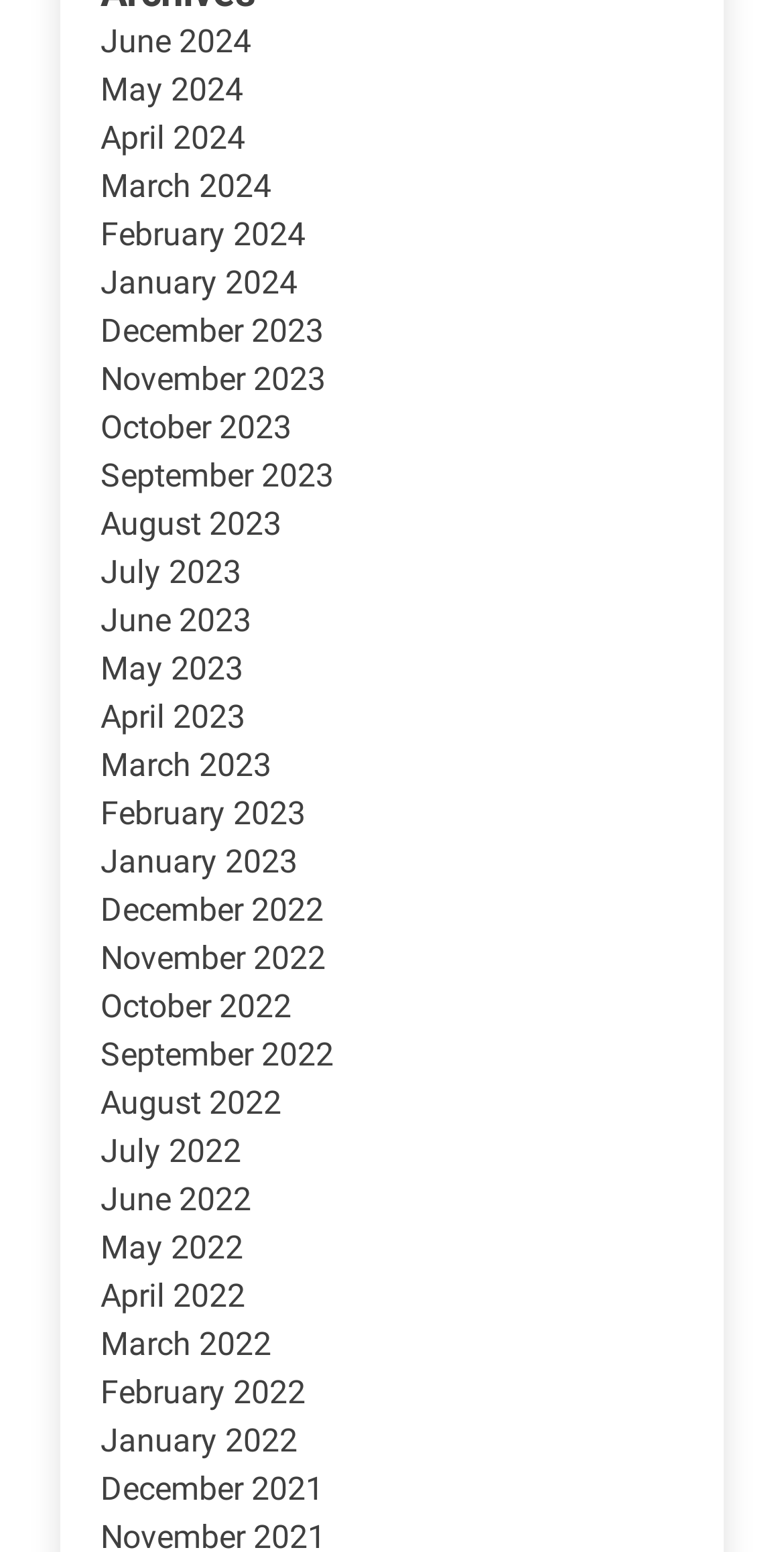Find the bounding box coordinates for the area that should be clicked to accomplish the instruction: "Check December 2022".

[0.128, 0.574, 0.413, 0.598]